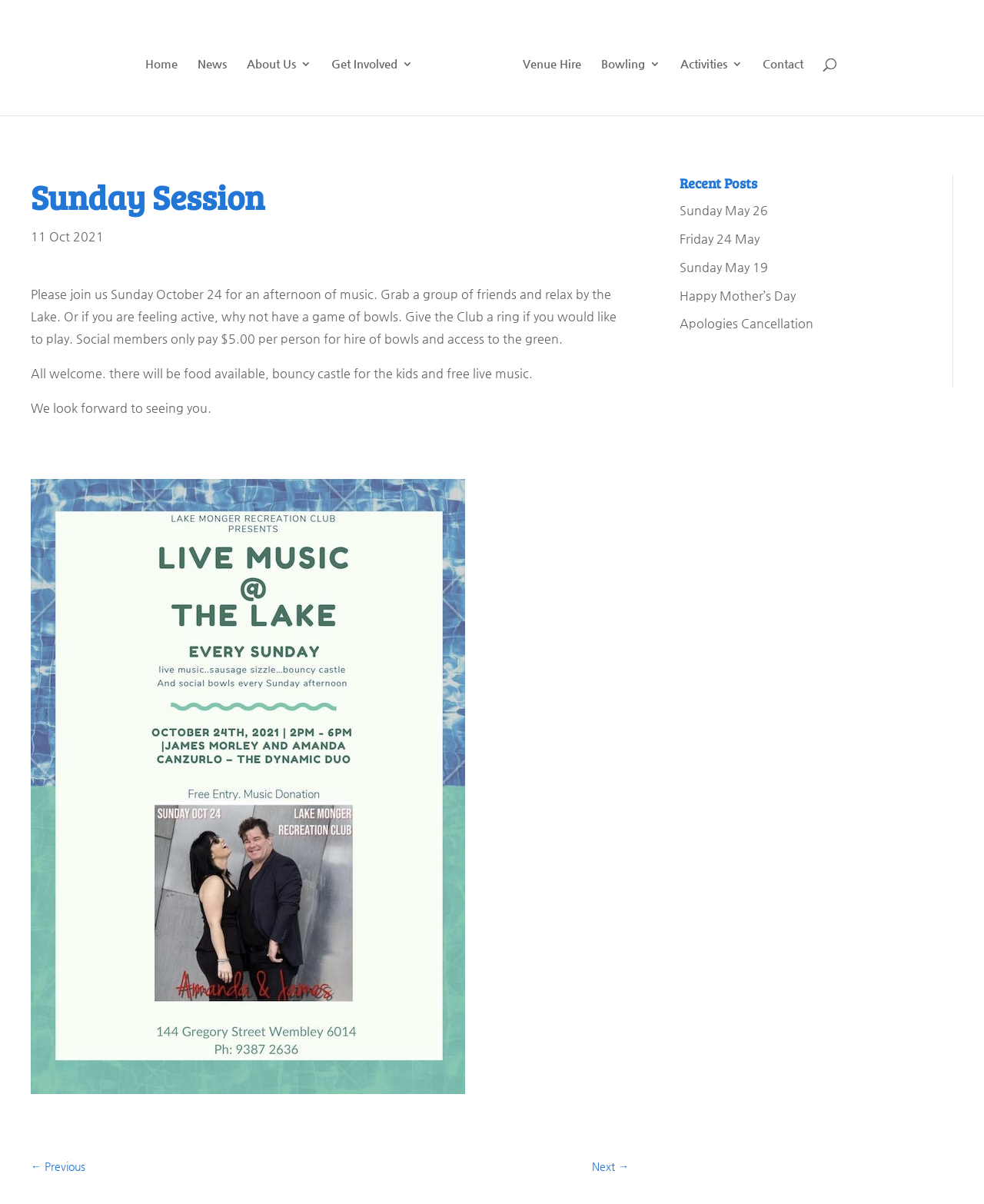What is the event being promoted on this webpage?
Using the image as a reference, give a one-word or short phrase answer.

Sunday Session